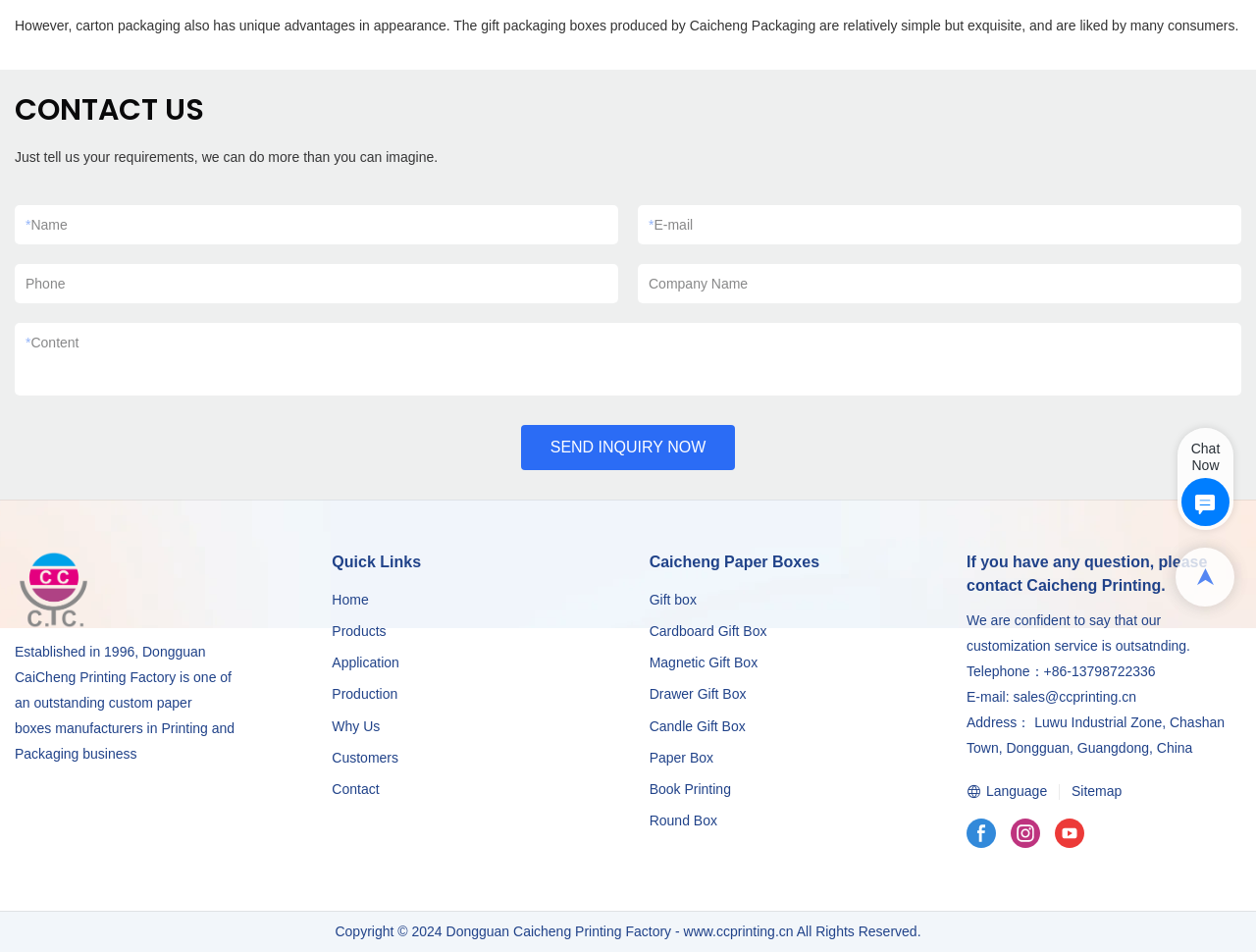Provide the bounding box coordinates, formatted as (top-left x, top-left y, bottom-right x, bottom-right y), with all values being floating point numbers between 0 and 1. Identify the bounding box of the UI element that matches the description: Candle Gift Box

[0.517, 0.754, 0.594, 0.771]